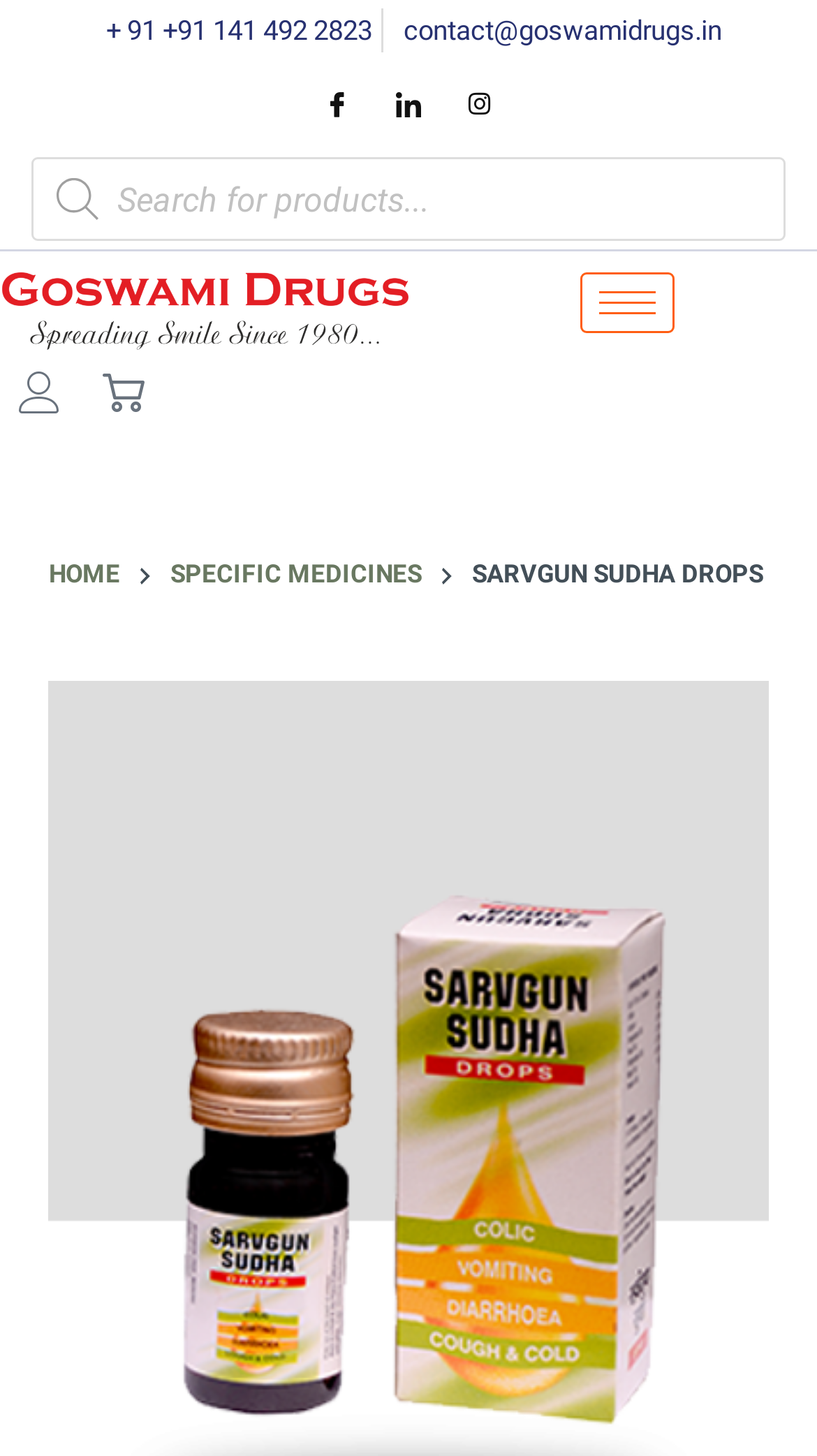Please identify the bounding box coordinates of the area that needs to be clicked to follow this instruction: "open menu".

[0.71, 0.188, 0.826, 0.229]